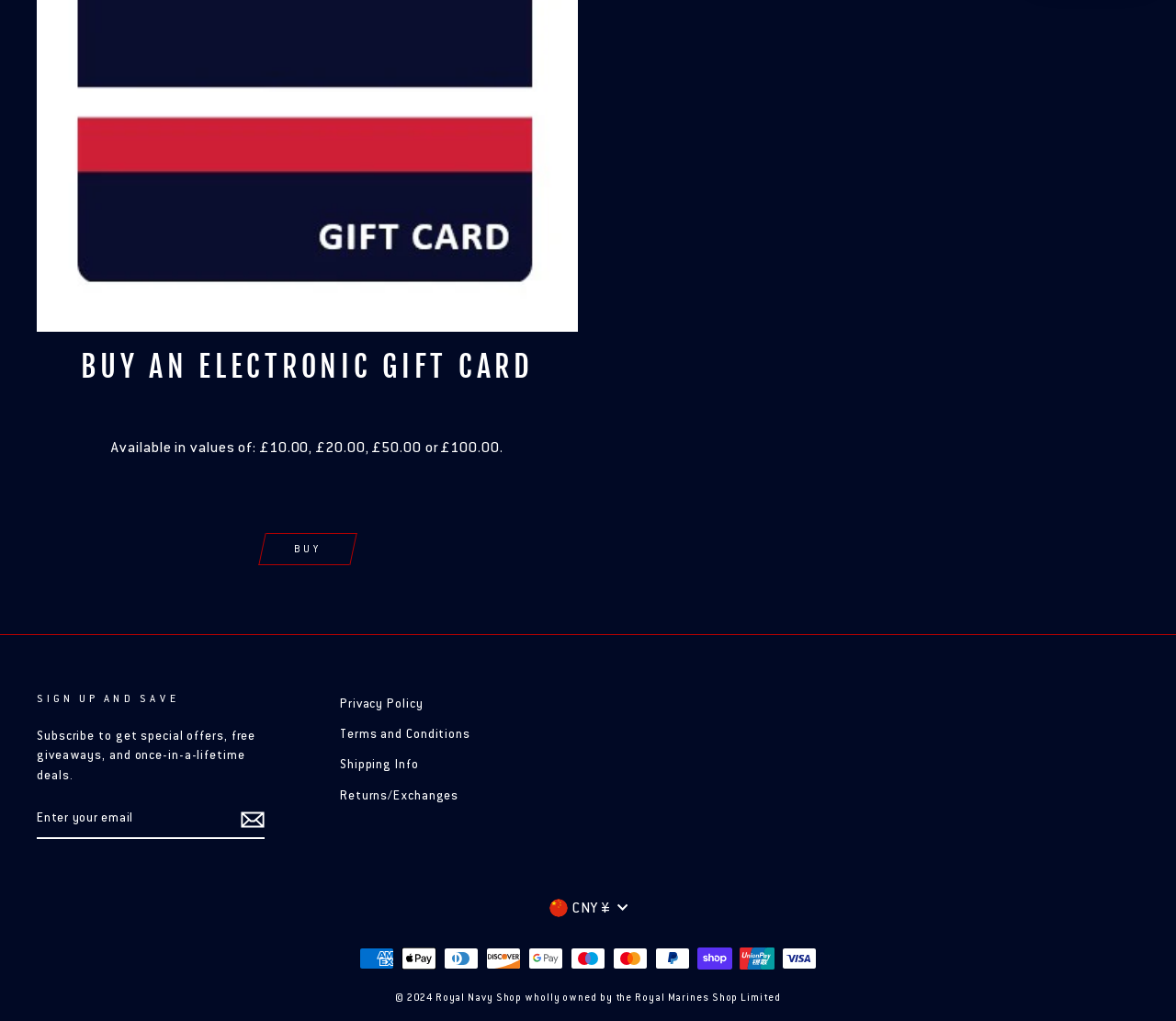Identify the bounding box coordinates for the UI element described as: "Privacy Policy".

[0.289, 0.676, 0.36, 0.702]